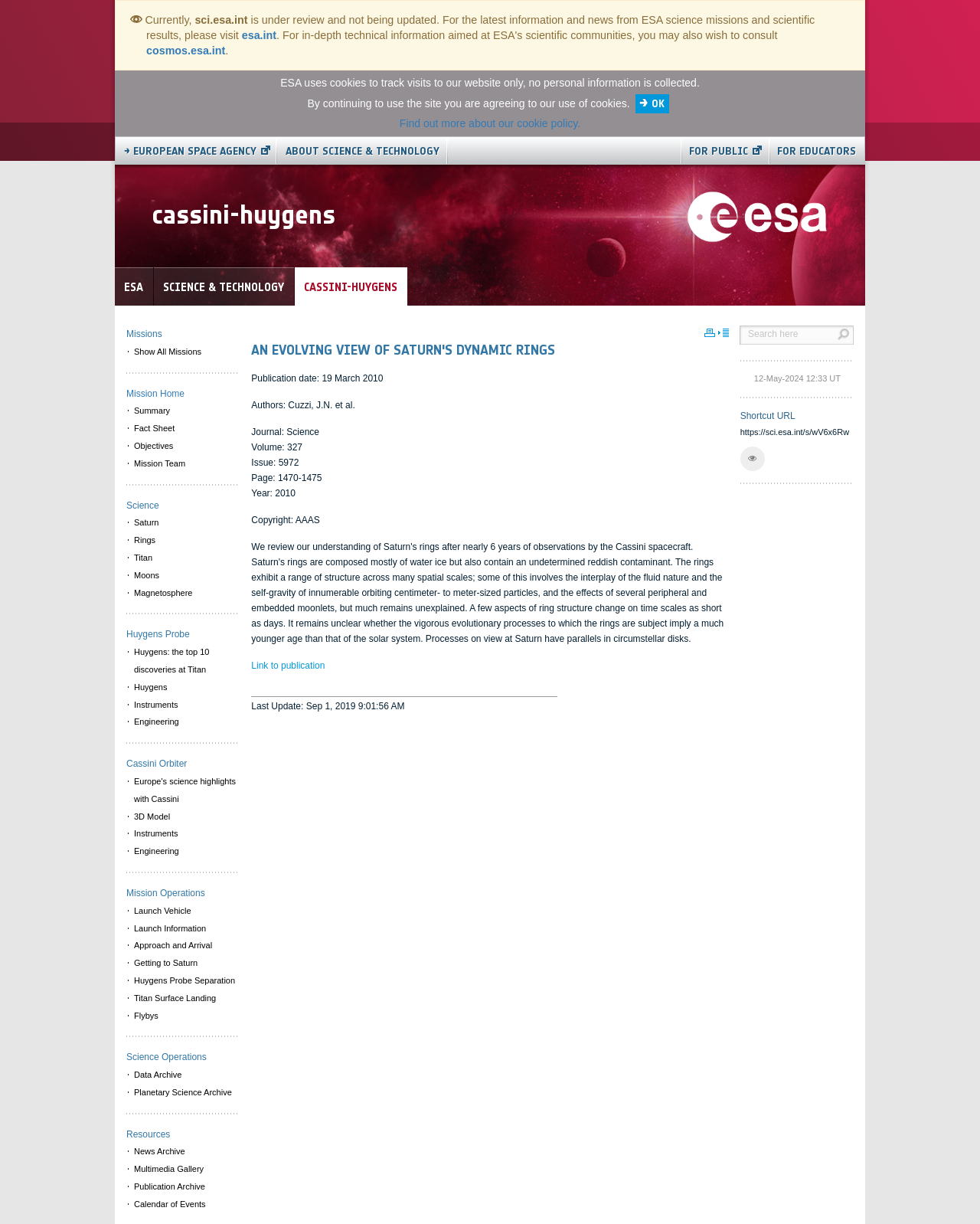What is the name of the space agency?
Refer to the image and provide a one-word or short phrase answer.

ESA